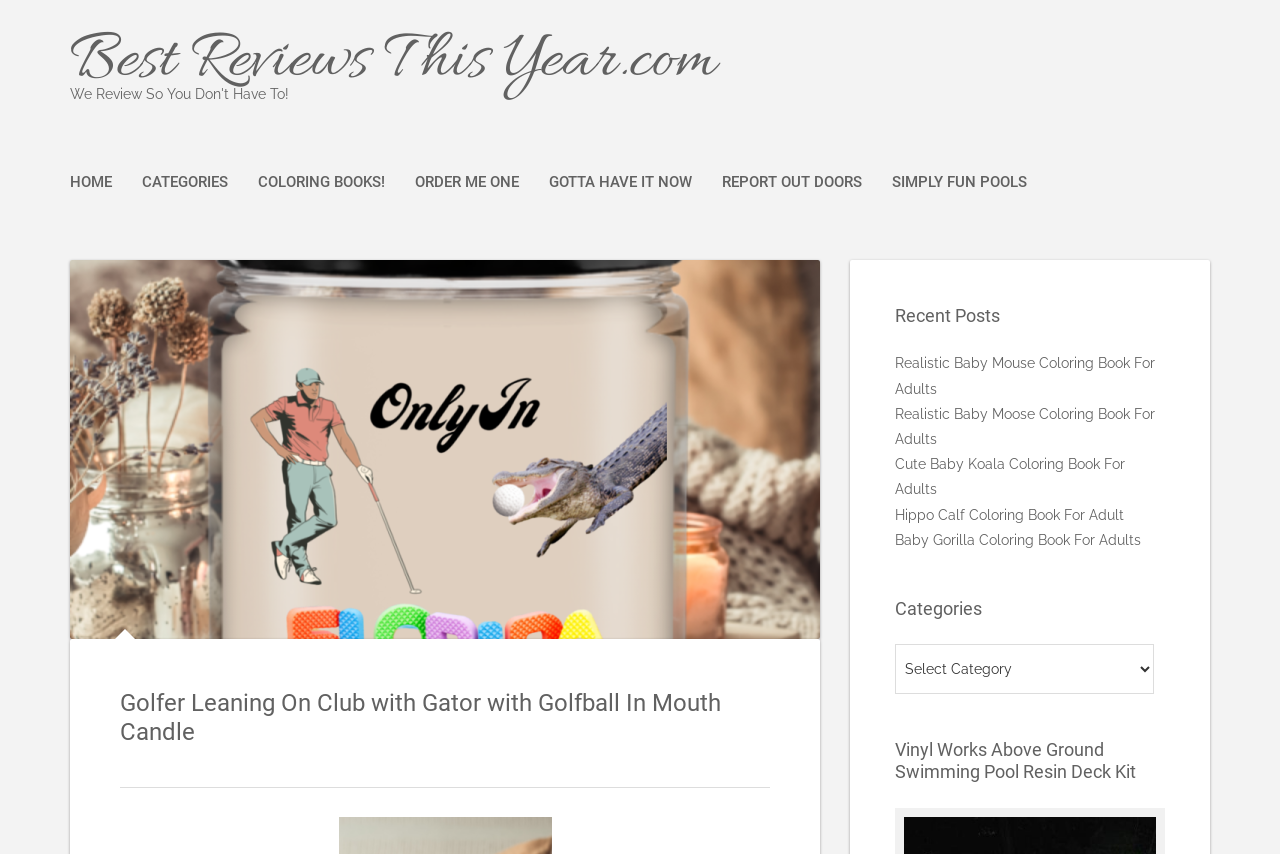Determine the bounding box coordinates for the region that must be clicked to execute the following instruction: "Click on the 'Realistic Baby Mouse Coloring Book For Adults' link".

[0.699, 0.416, 0.902, 0.464]